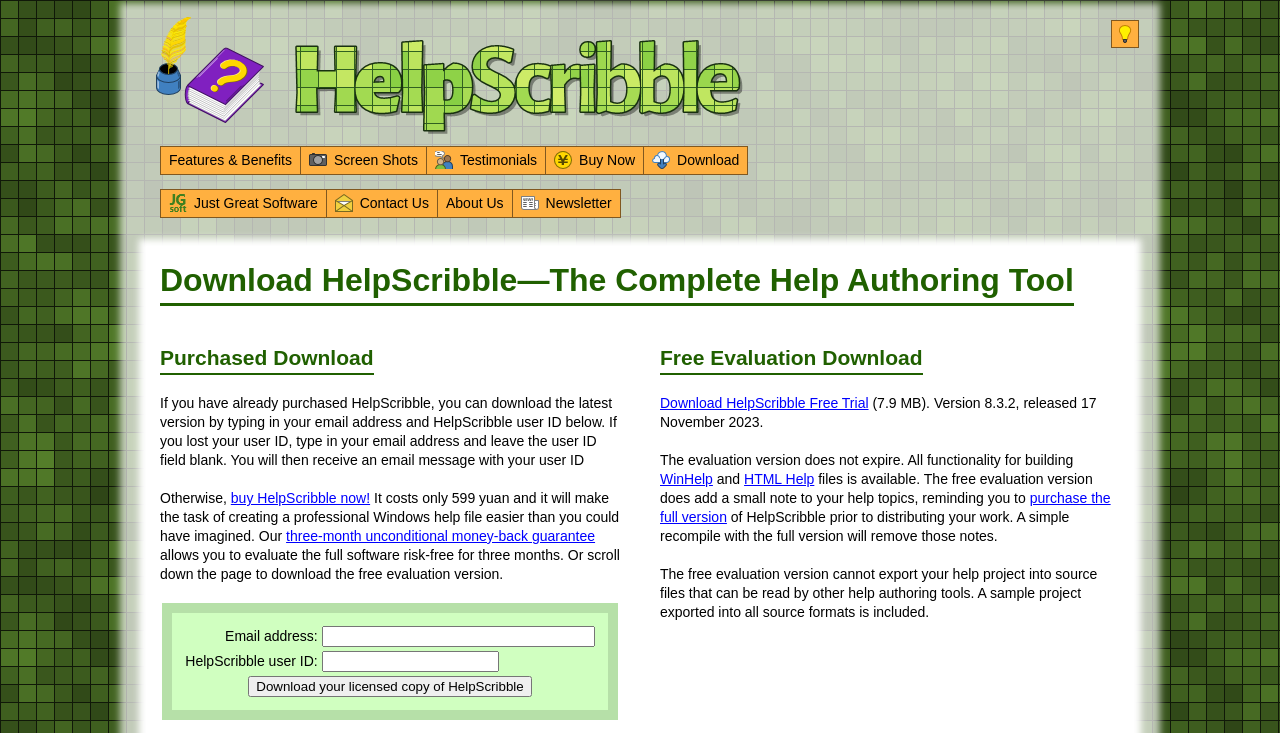Please identify the bounding box coordinates of the clickable region that I should interact with to perform the following instruction: "Click on the 'Download your licensed copy of HelpScribble' button". The coordinates should be expressed as four float numbers between 0 and 1, i.e., [left, top, right, bottom].

[0.194, 0.922, 0.415, 0.951]